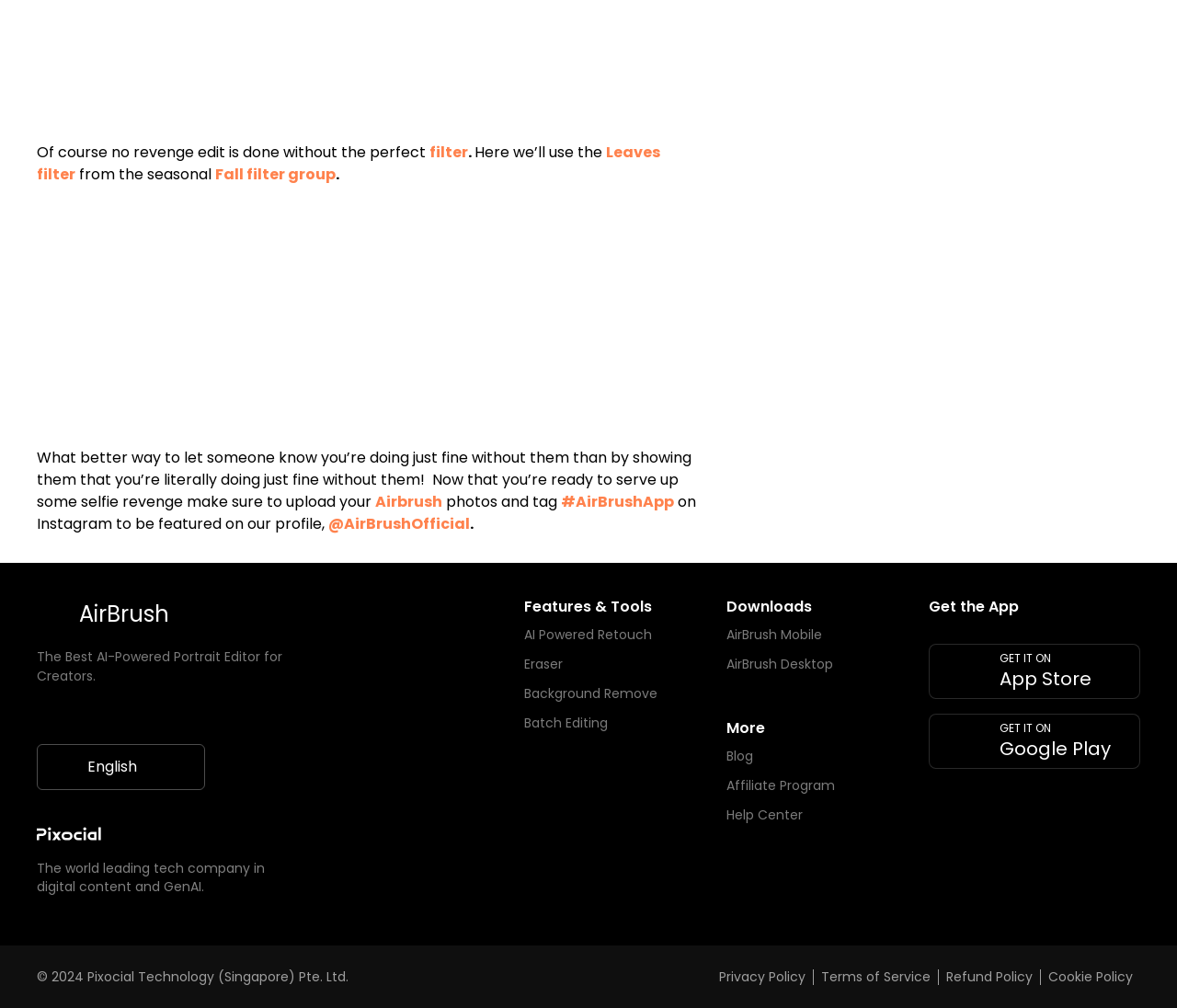Please answer the following question using a single word or phrase: 
What is the name of the AI-powered portrait editor?

AirBrush